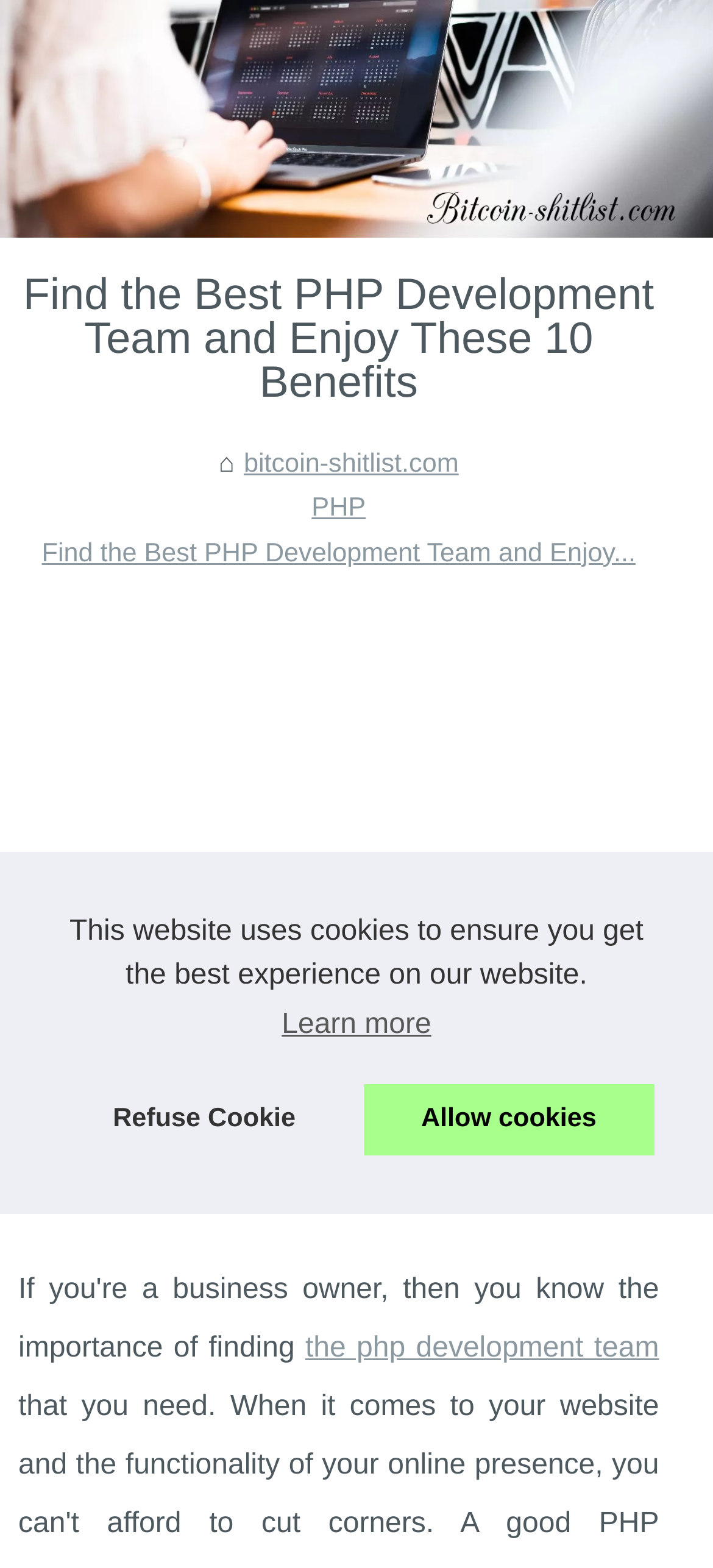Reply to the question below using a single word or brief phrase:
What is the purpose of the iframe element?

Advertisement